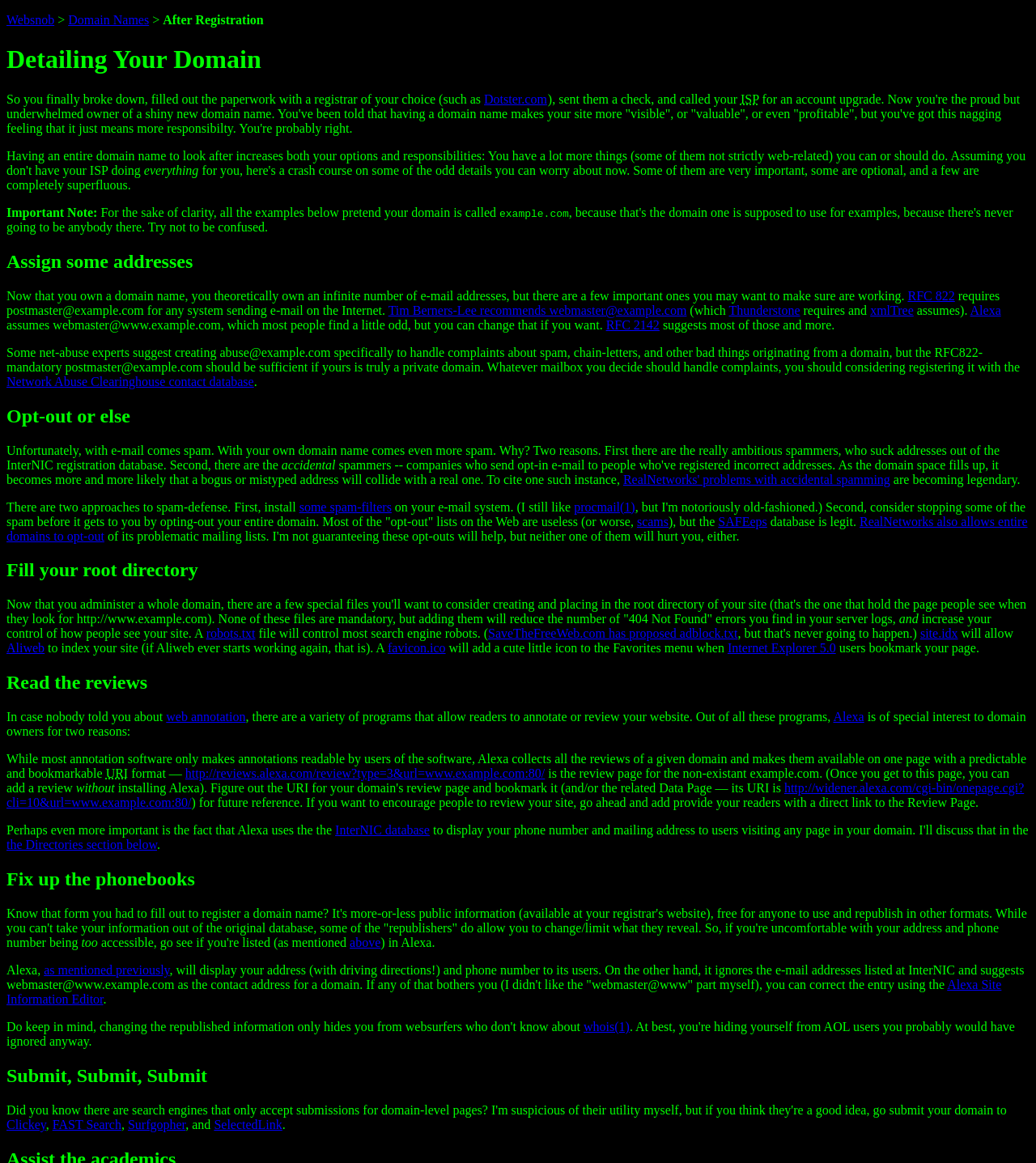Give a concise answer of one word or phrase to the question: 
What is the benefit of opting-out an entire domain?

Stop spam before it gets to you